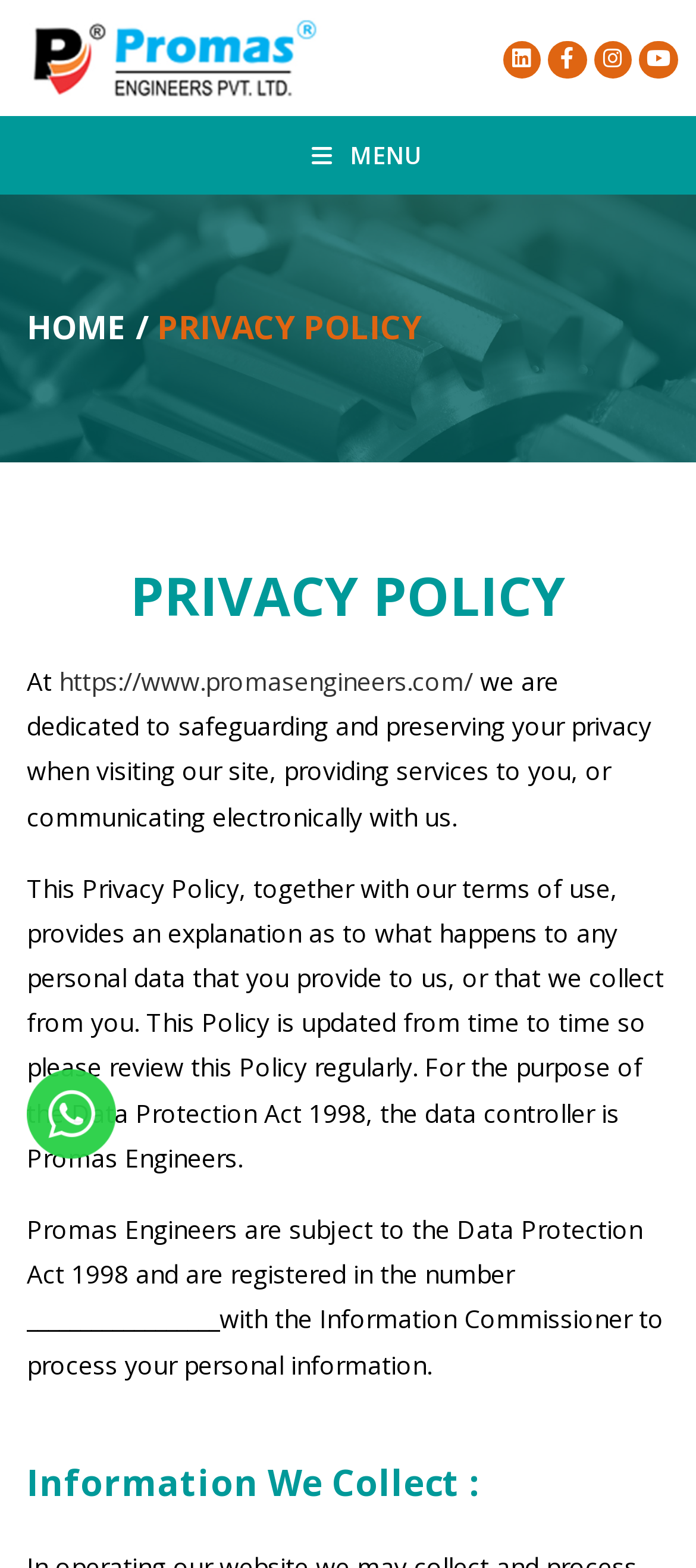Answer the question with a single word or phrase: 
What is the topic of the webpage?

Privacy Policy